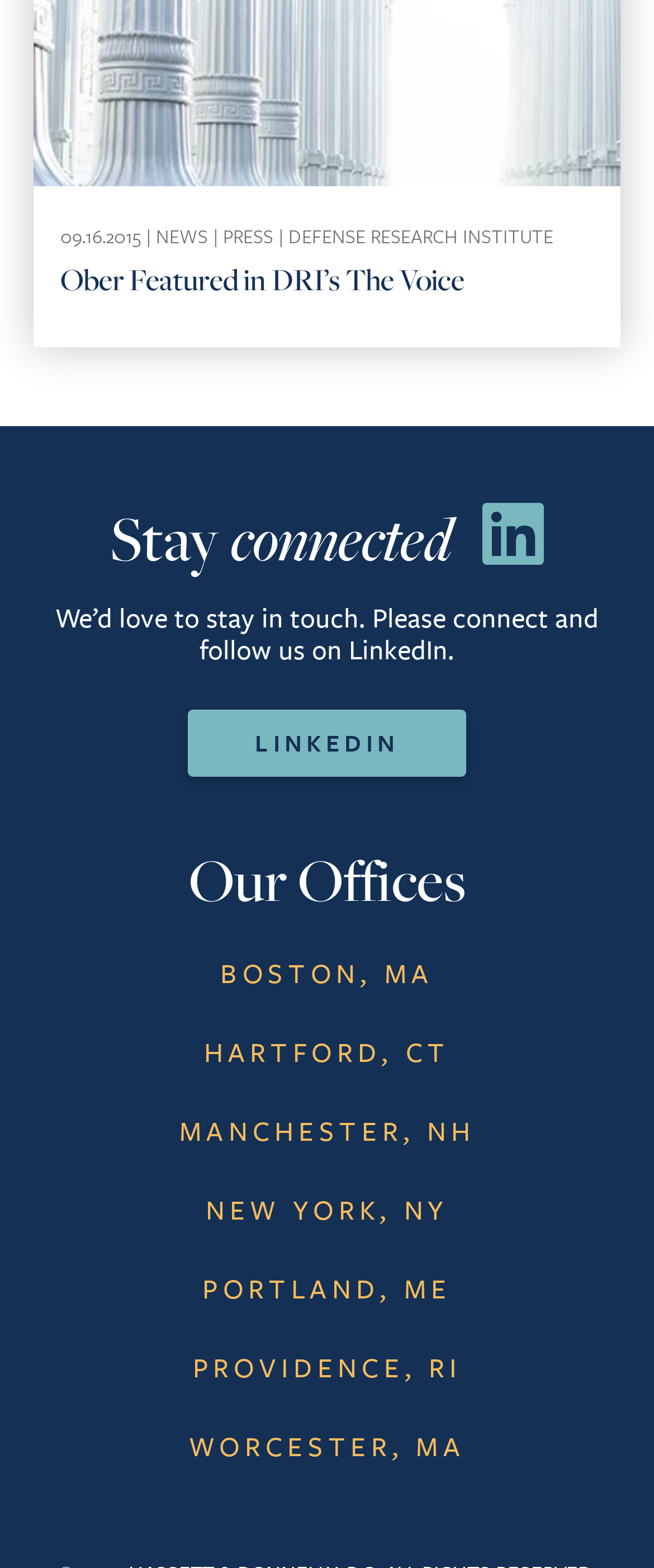Please identify the bounding box coordinates of the clickable element to fulfill the following instruction: "Read Ober's feature in DRI's The Voice". The coordinates should be four float numbers between 0 and 1, i.e., [left, top, right, bottom].

[0.092, 0.165, 0.71, 0.192]